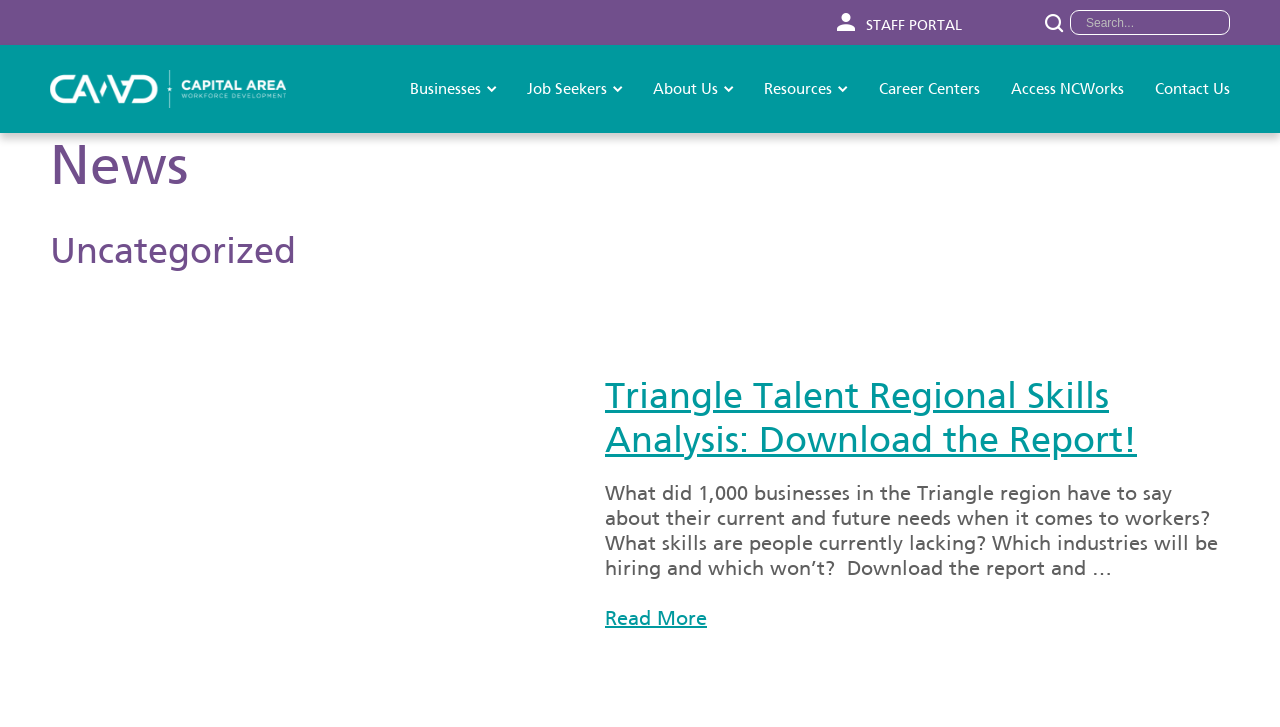Give a detailed explanation of the elements present on the webpage.

The webpage is divided into several sections. At the top, there is a navigation bar with a "STAFF PORTAL" link on the left, followed by a button with an icon, and a search box on the right. 

Below the navigation bar, there are seven links arranged horizontally, including "Businesses", "Job Seekers", "About Us", "Resources", "Career Centers", "Access NCWorks", and "Contact Us". 

Further down, there are two headings, "News" and "Uncategorized", which serve as section titles. Under the "Uncategorized" heading, there is a link and a sub-section with a heading "Triangle Talent Regional Skills Analysis: Download the Report!". This sub-section contains a link to download the report, a brief summary of the report, and a "Read More" link. The summary text describes the content of the report, which includes the results of a survey of 1,000 businesses in the Triangle region regarding their current and future workforce needs.